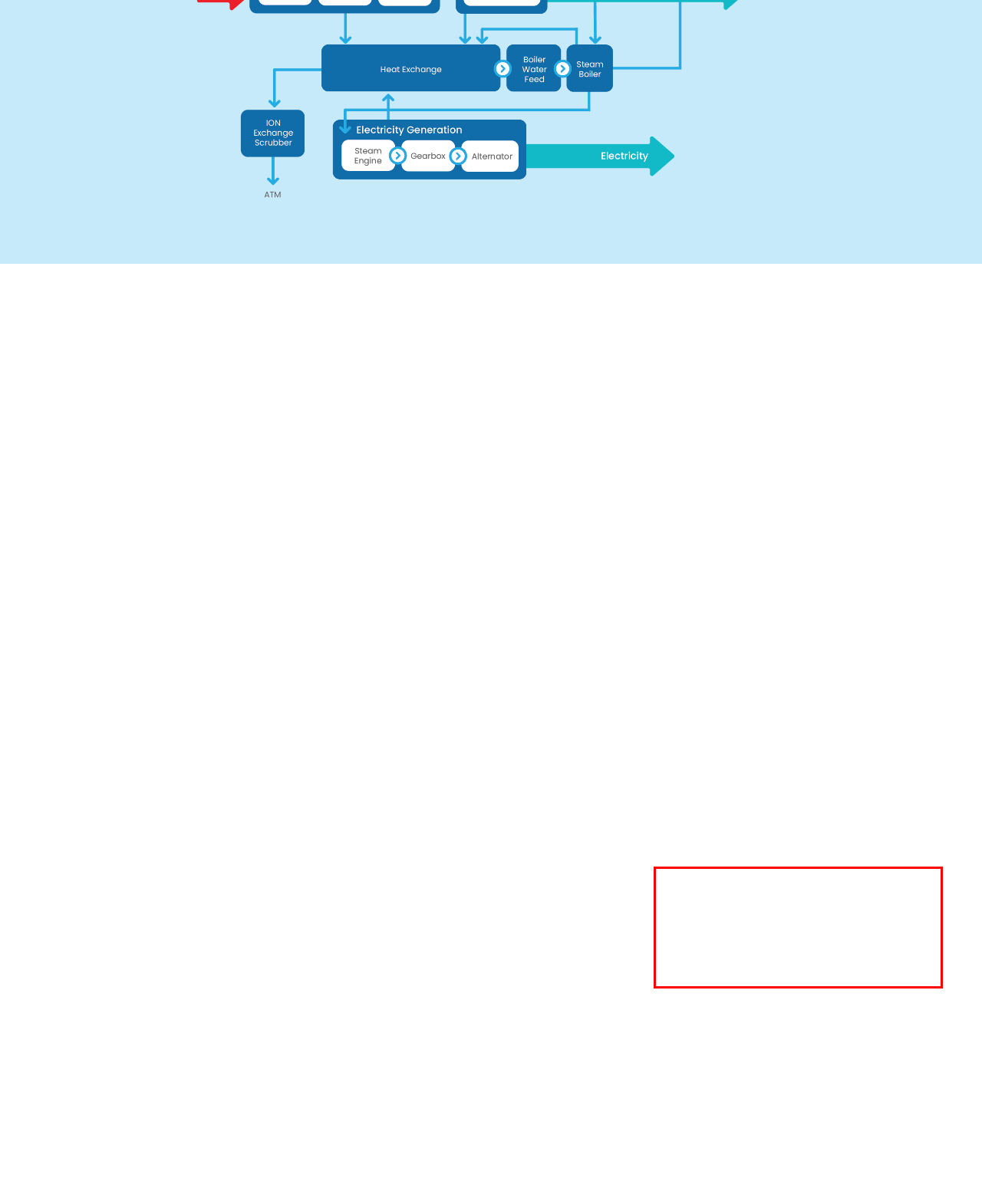Please examine the webpage screenshot containing a red bounding box and use OCR to recognize and output the text inside the red bounding box.

Most gasification processes cool syngas to below 500ºC for conventional gas scrubbing. However, this cooling results in significant energy losses. Using our technologies, there is an efficiency advantage in cleaning hot gas and then burning it in a syngas turbine.